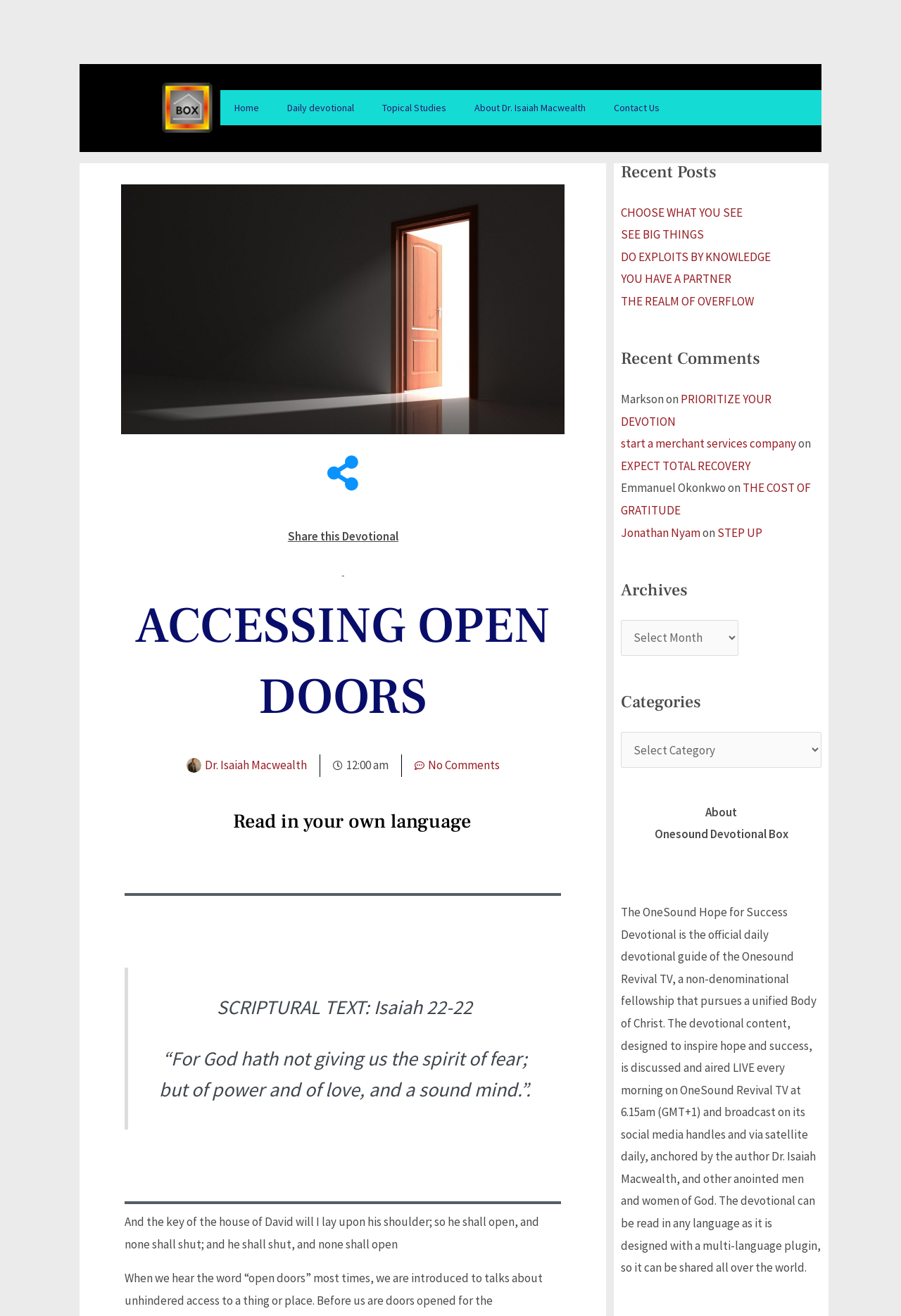Pinpoint the bounding box coordinates of the element you need to click to execute the following instruction: "Read the daily devotional". The bounding box should be represented by four float numbers between 0 and 1, in the format [left, top, right, bottom].

[0.319, 0.402, 0.442, 0.414]